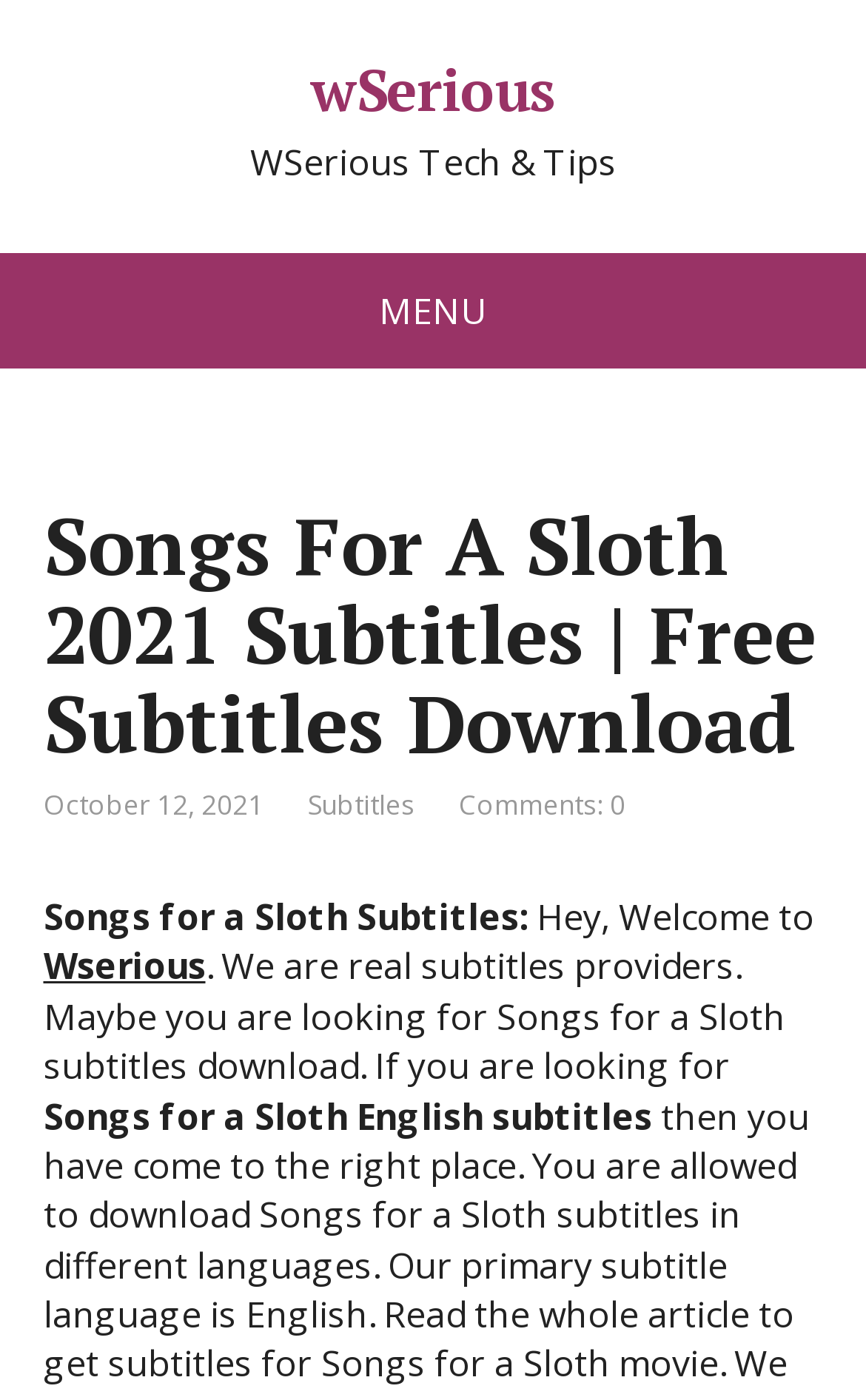Using details from the image, please answer the following question comprehensively:
What is the name of the subtitles being provided?

The name of the subtitles being provided can be found in the static text 'Songs for a Sloth Subtitles:' and also in the link 'Songs for a Sloth English subtitles'.